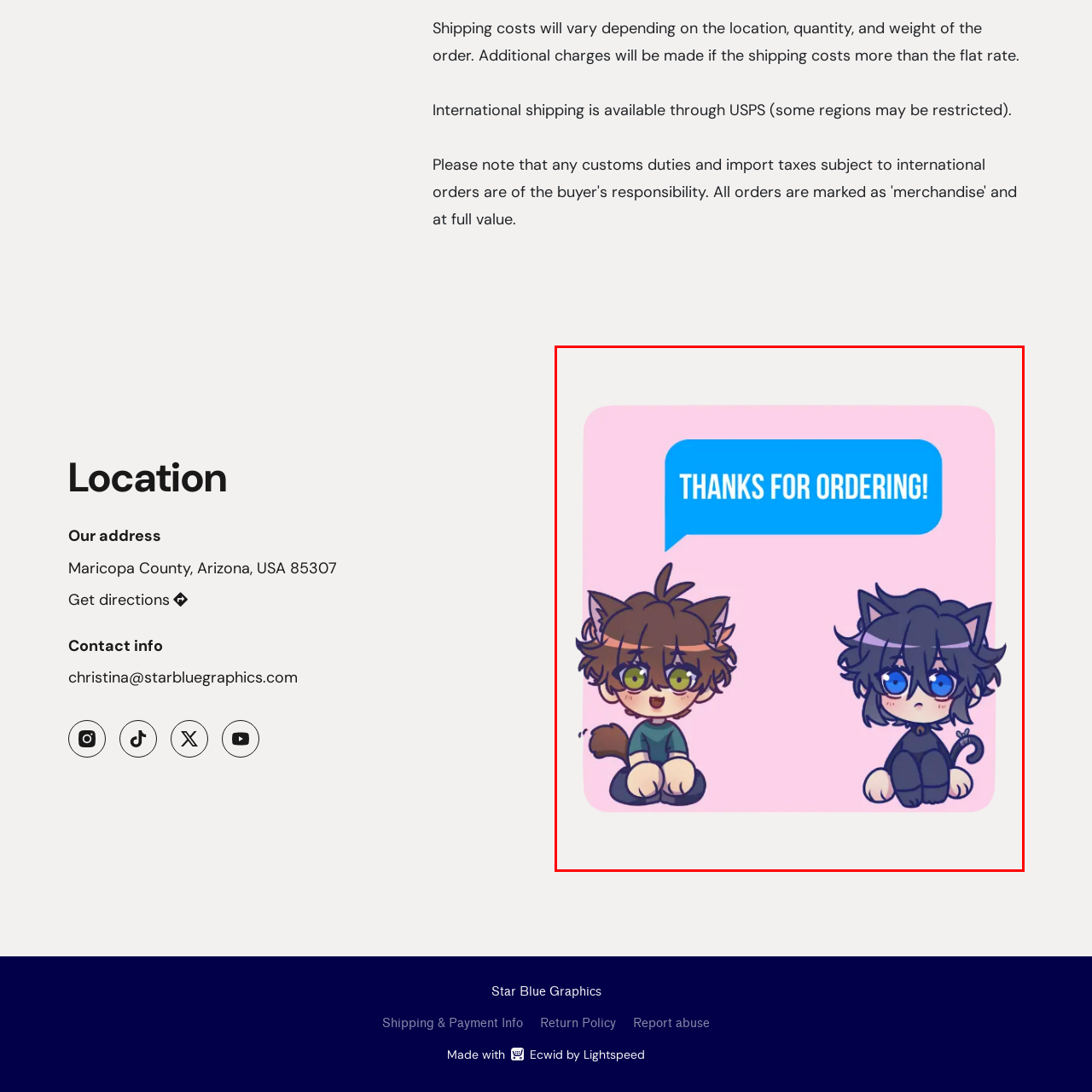Focus on the section within the red boundary and provide a detailed description.

This delightful image features two adorable chibi-style characters sitting side by side in a playful pose. The character on the left has cheerful, expressive eyes and a tuft of tousled hair with cat ears. Their bright green eyes and wide smile exude joy. The character on the right has a more subdued expression, with striking blue eyes and dark hair, also adorned with cat ears, adding to their whimsical appearance. Above them is a bright blue speech bubble that reads, “THANKS FOR ORDERING!” set against a soft pink background, creating a warm and inviting vibe. This illustration conveys appreciation and adds a charming touch to customer interactions.